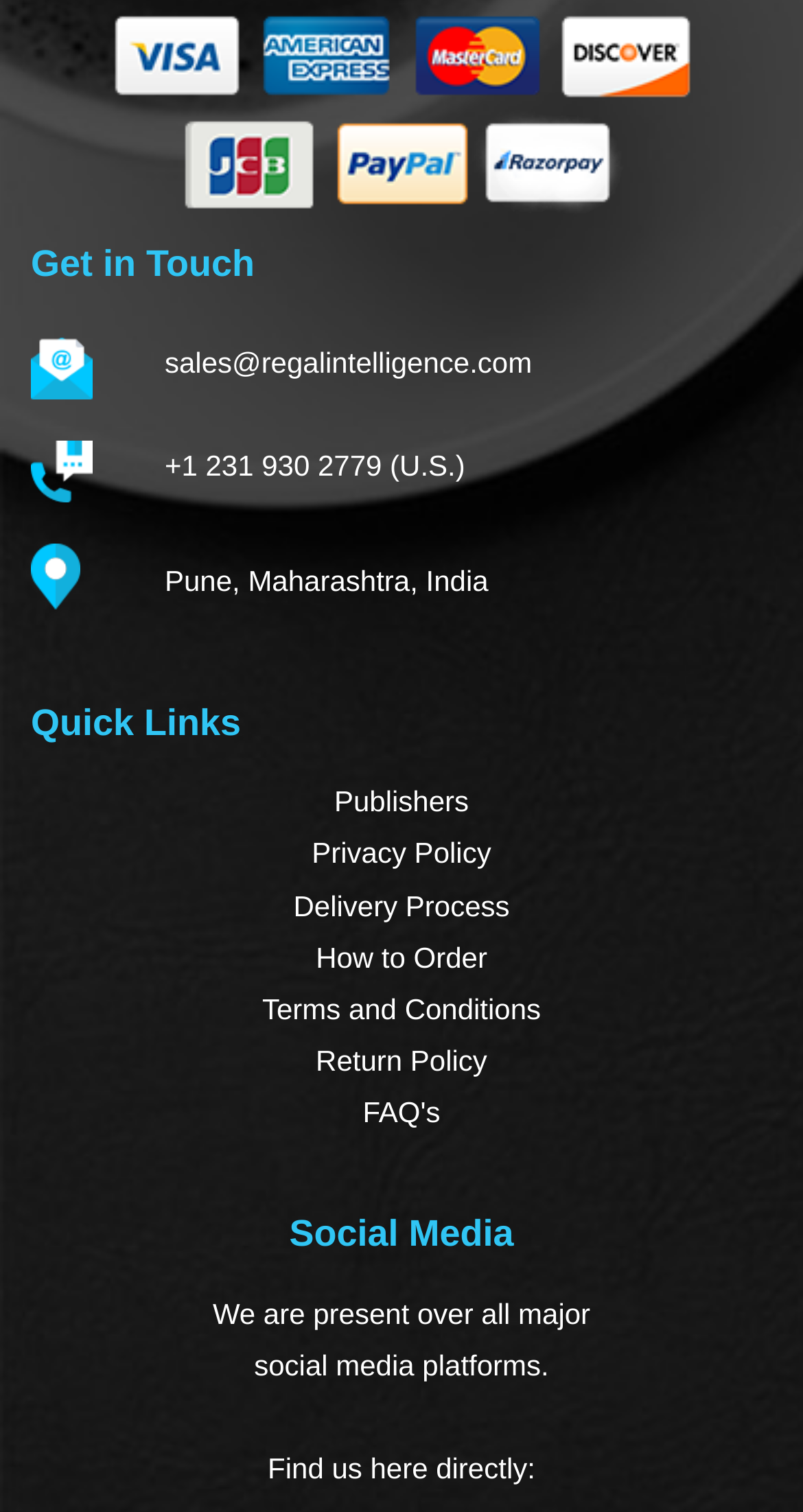Locate the bounding box coordinates of the element that should be clicked to execute the following instruction: "Visit the 'Publishers' page".

[0.038, 0.514, 0.962, 0.548]